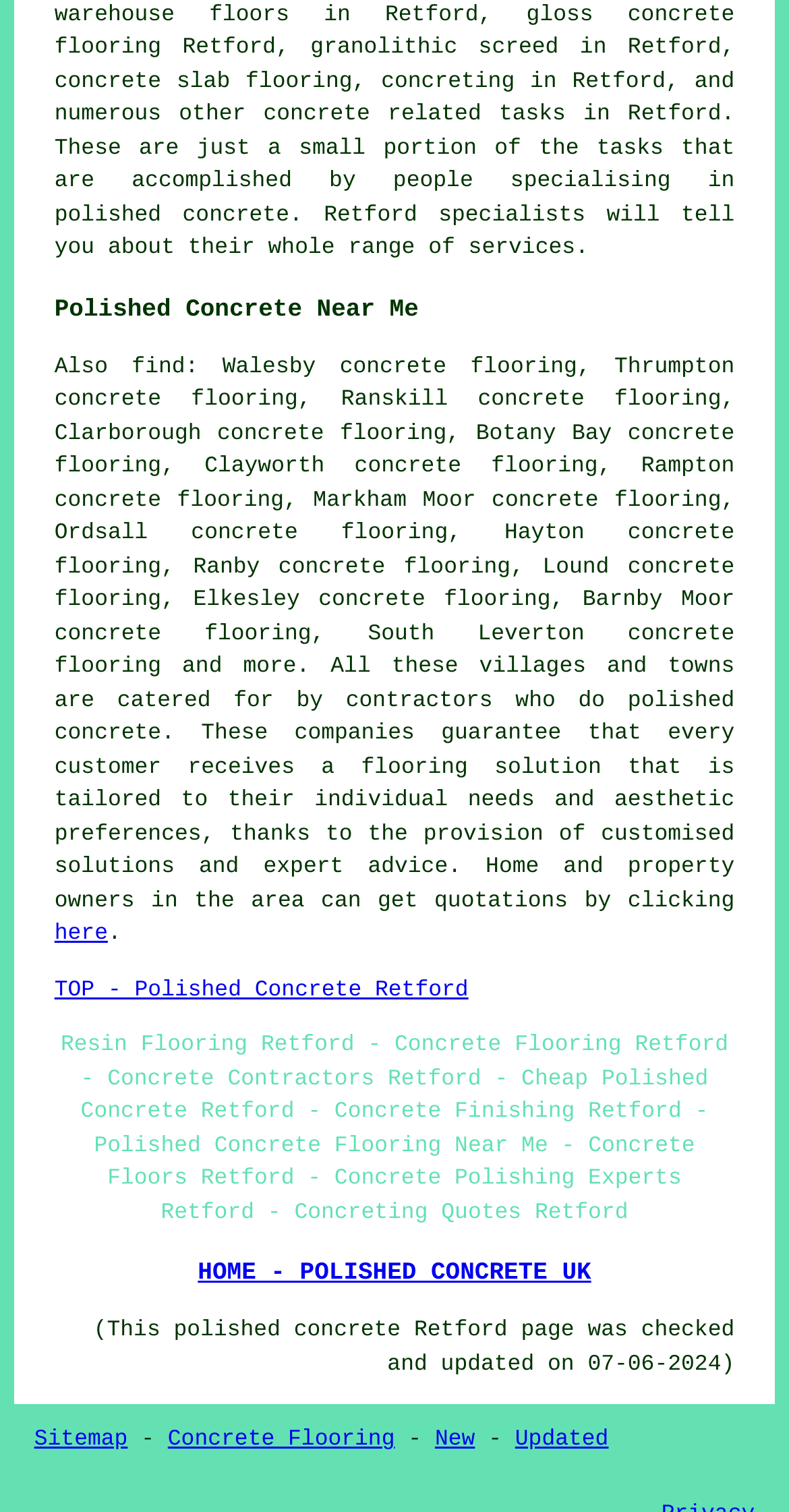Please determine the bounding box coordinates of the clickable area required to carry out the following instruction: "click on 'concrete slab flooring'". The coordinates must be four float numbers between 0 and 1, represented as [left, top, right, bottom].

[0.069, 0.046, 0.447, 0.062]